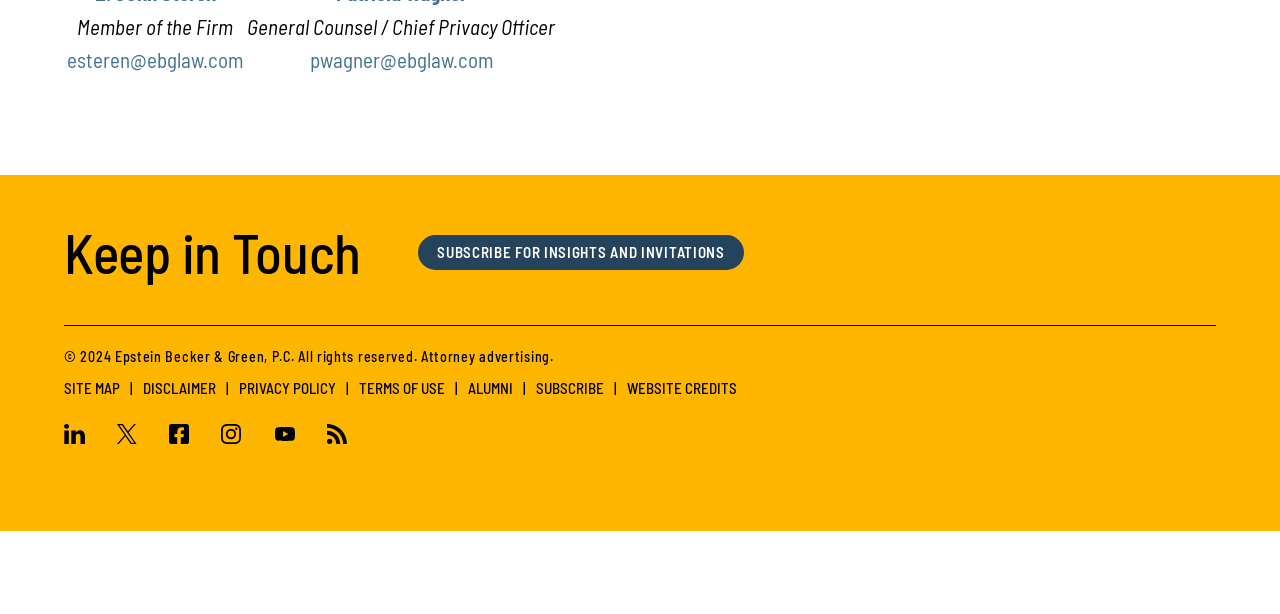What is the email address of Patricia Wagner?
Answer the question with a detailed and thorough explanation.

The email address of Patricia Wagner can be found in the table cell containing her name, which is 'pwagner@ebglaw.com'.